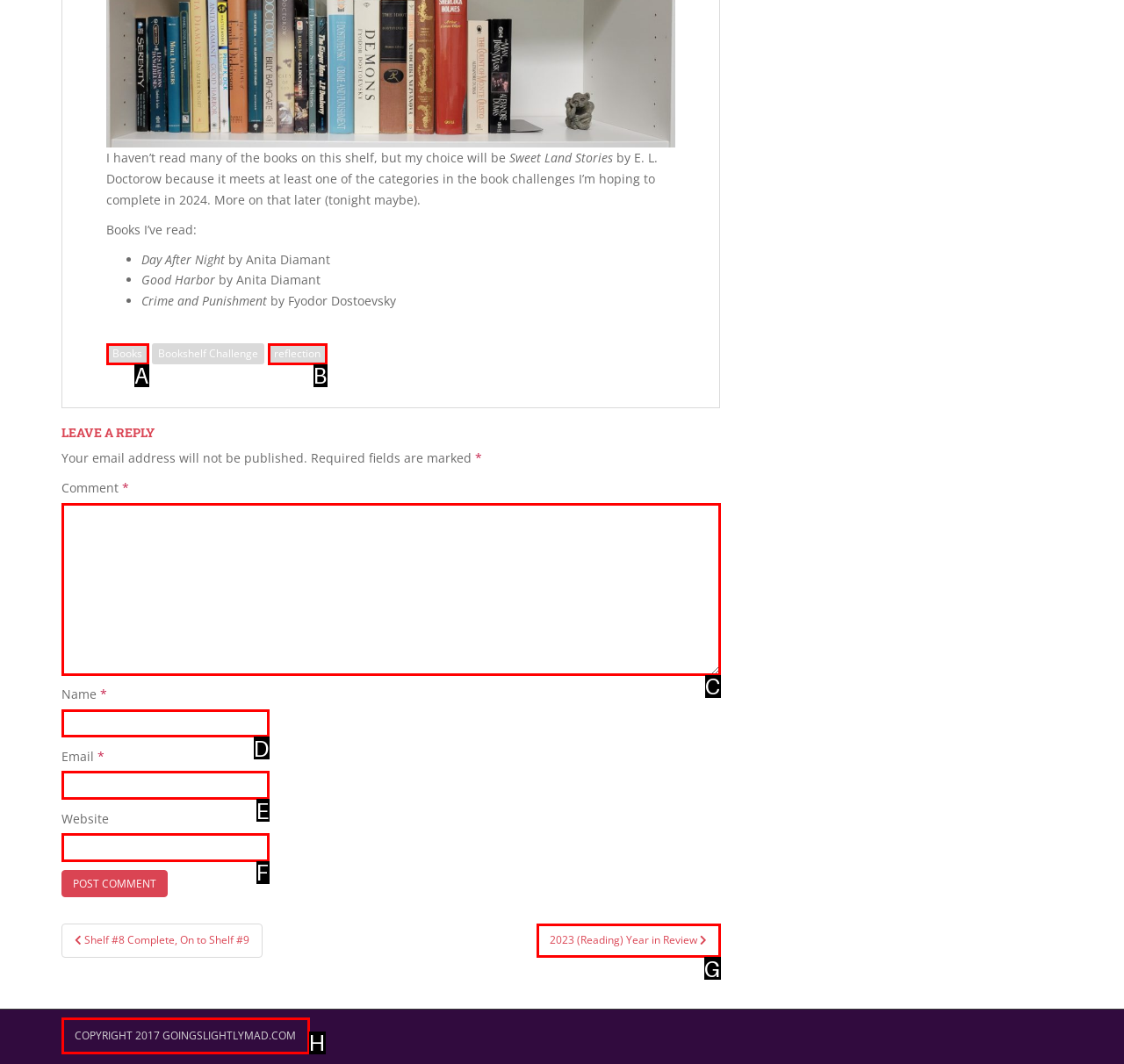Identify which HTML element matches the description: 2023 (Reading) Year in Review
Provide your answer in the form of the letter of the correct option from the listed choices.

G